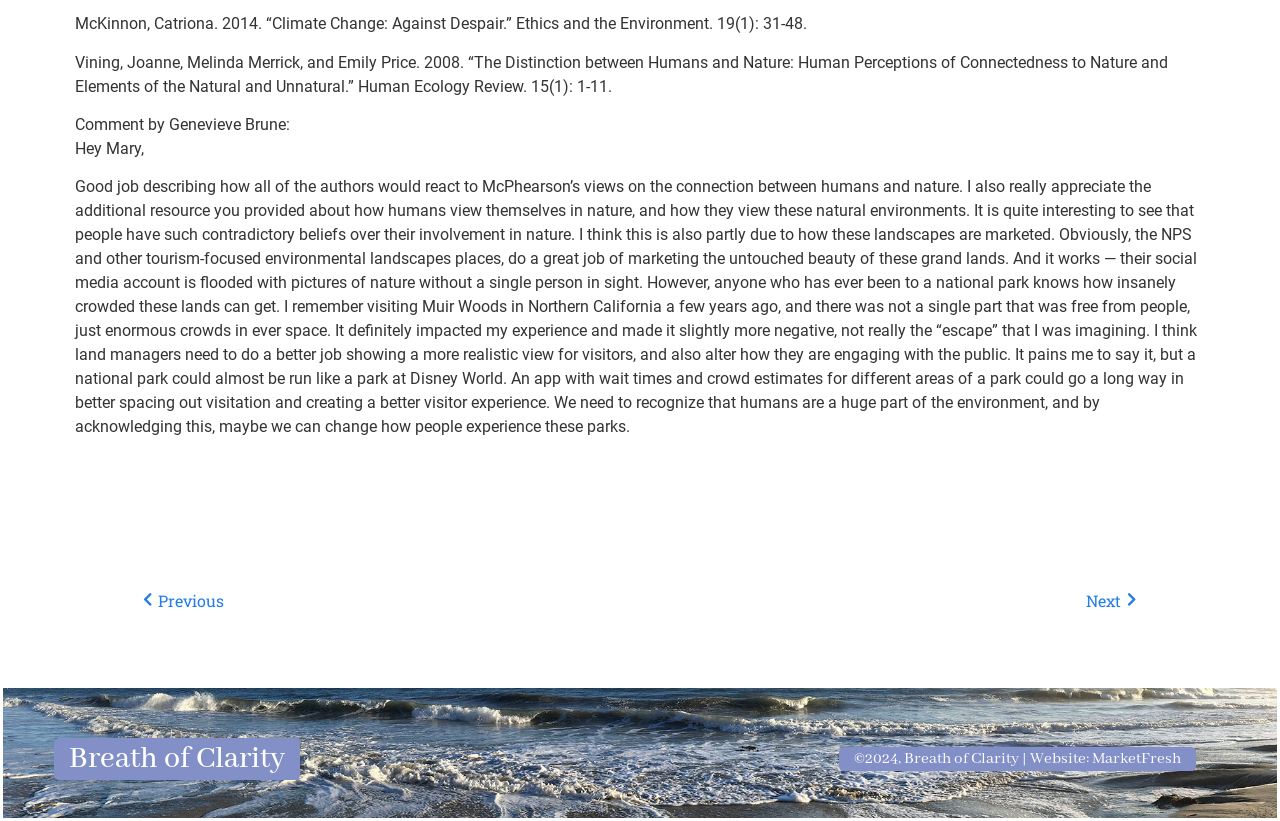What is the year of the copyright?
Can you provide an in-depth and detailed response to the question?

I found the copyright information at the bottom of the page, which states '©2024, Breath of Clarity | Website:', indicating that the year of the copyright is 2024.